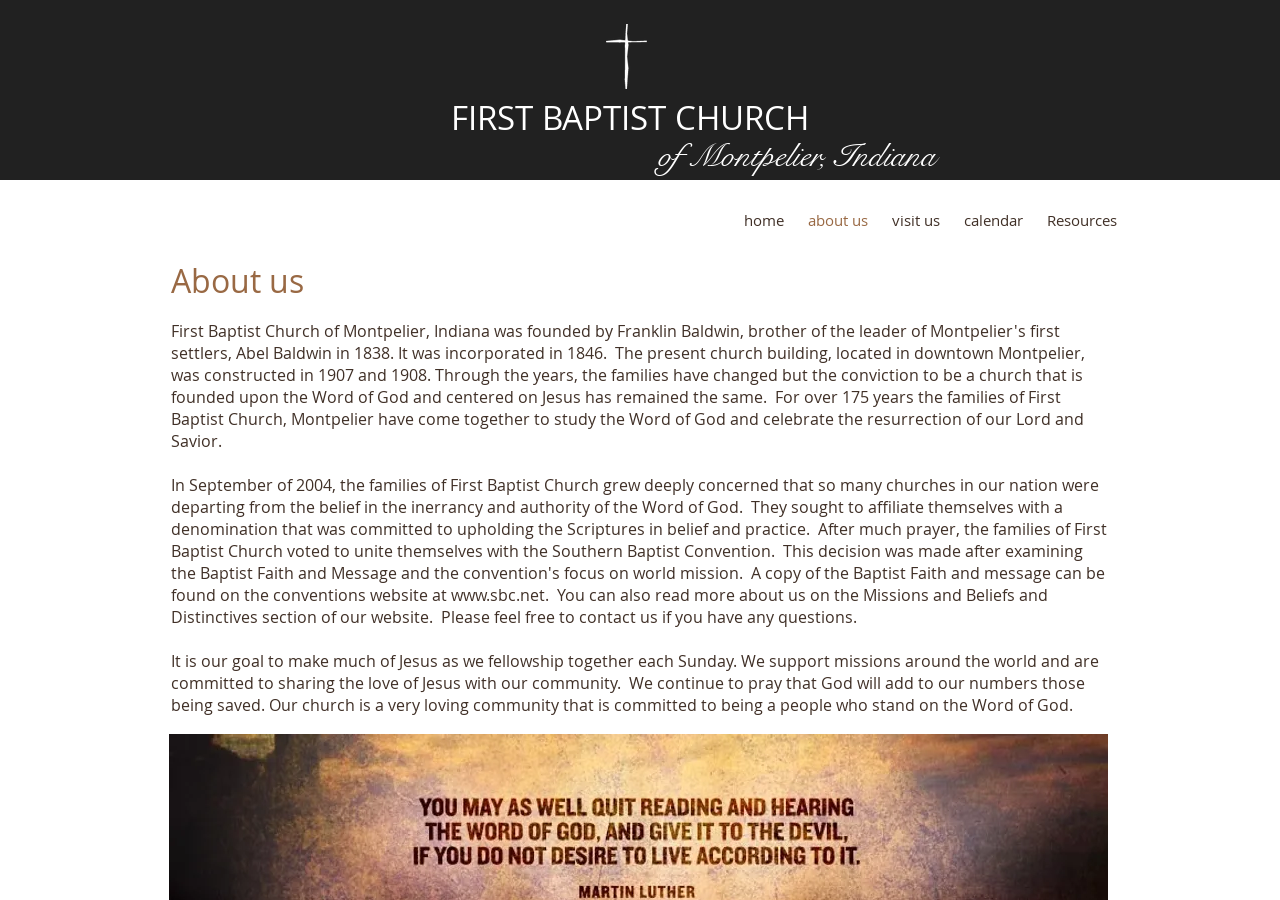Respond with a single word or phrase to the following question:
What is the location of the church?

Montpelier, Indiana